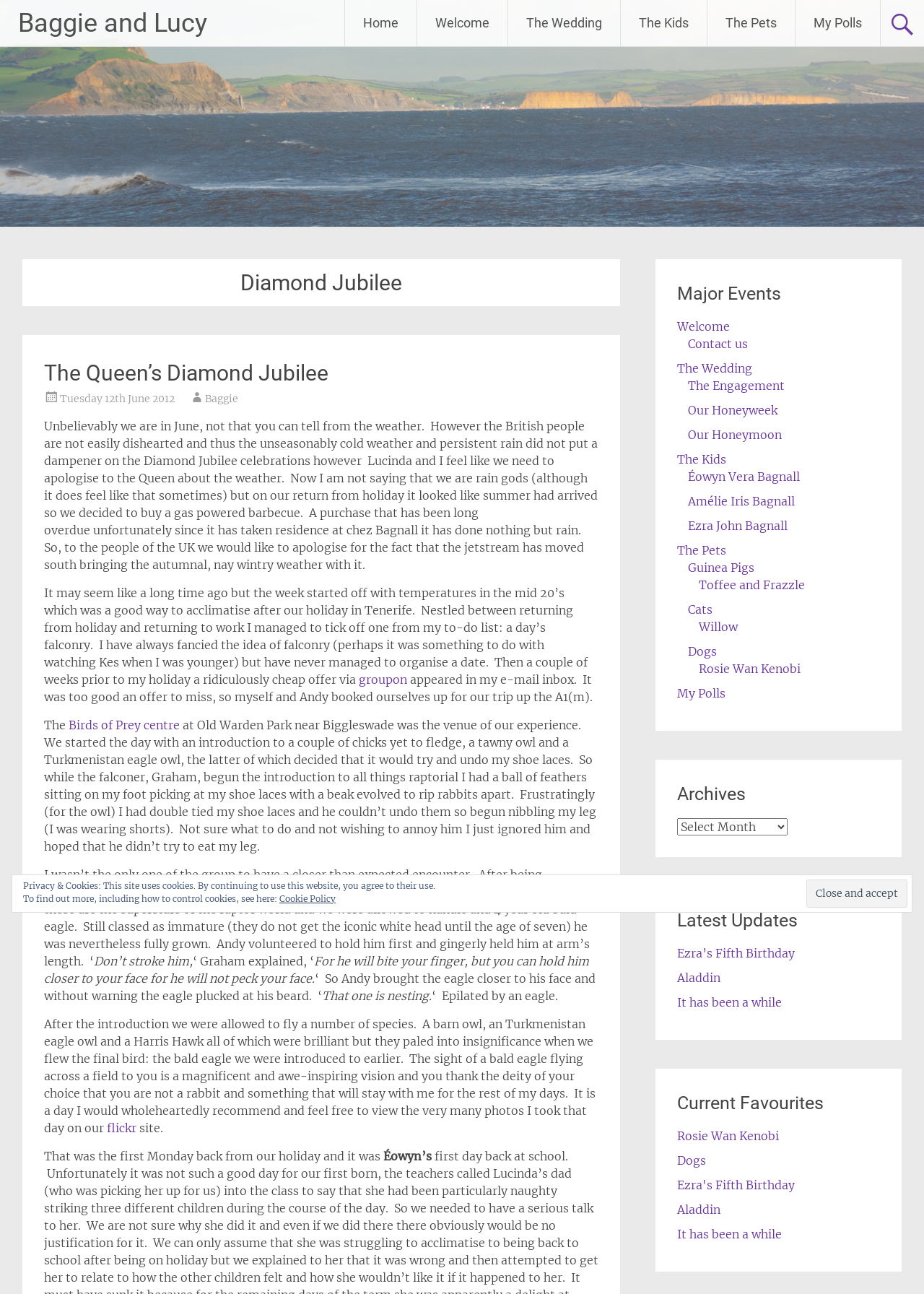Respond to the following query with just one word or a short phrase: 
How many links are there in the 'Major Events' section?

6